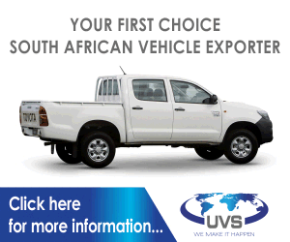What is the name of the branding logo?
Please craft a detailed and exhaustive response to the question.

The branding logo at the bottom right of the image suggests a commitment to quality service, stating 'UVS WE MAKE IT HAPPEN', which implies that UVS is the name of the company or organization behind the vehicle exportation service.